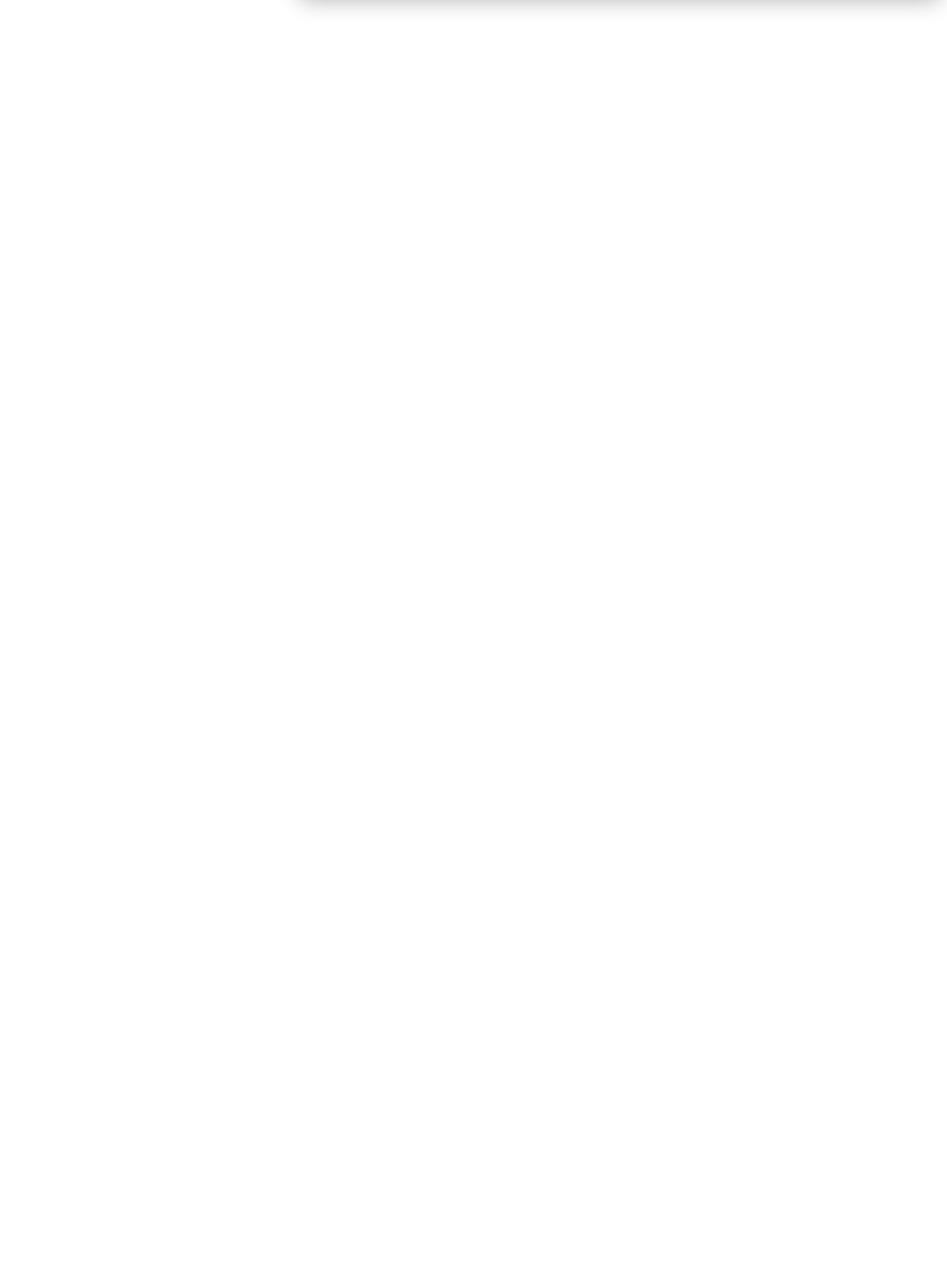Use one word or a short phrase to answer the question provided: 
What is the purpose of the Dutch Institute for Asbestos Victims?

Advises the Social Insurance Bank on entitlement to compensation